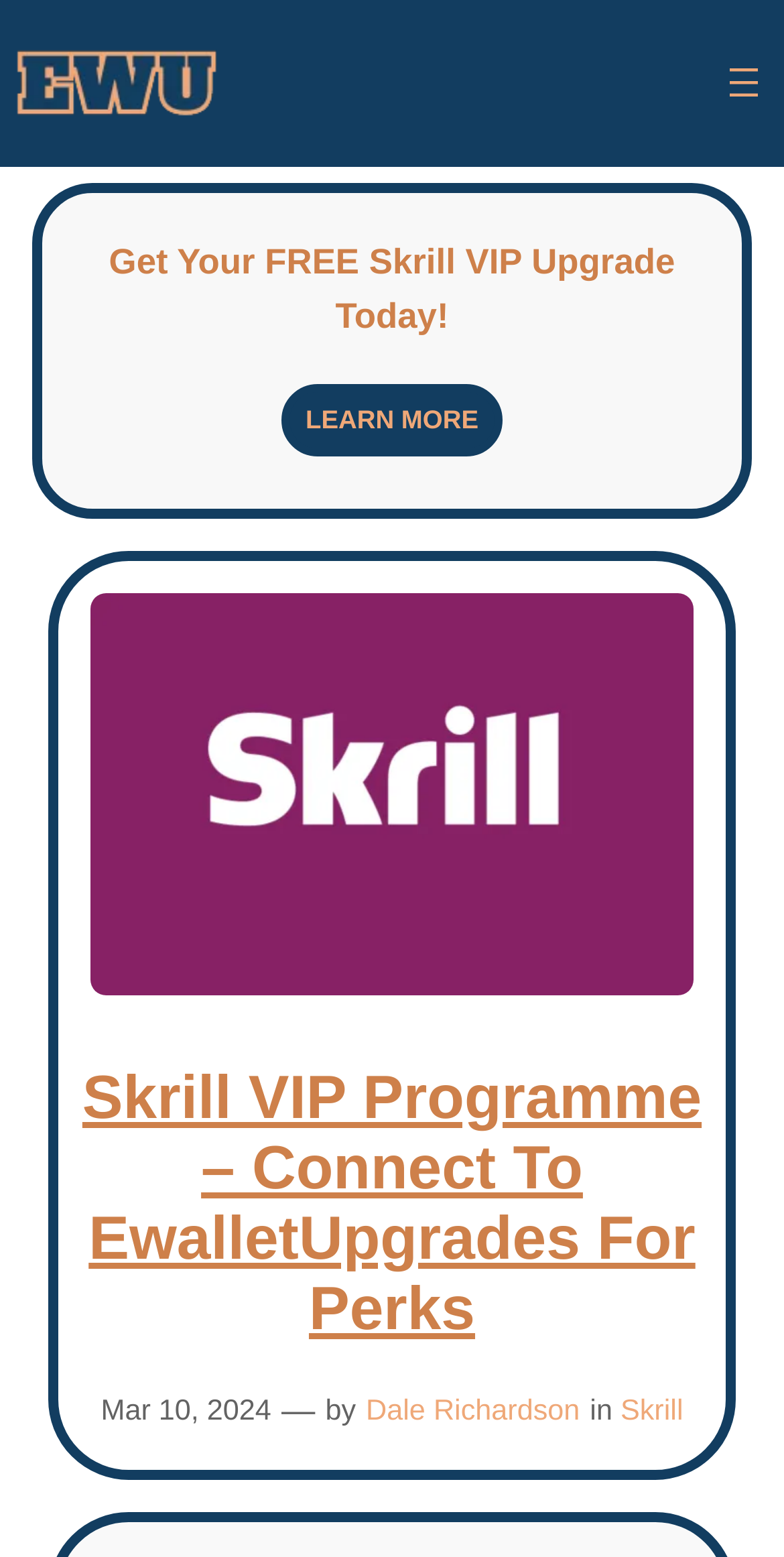What is the logo displayed on the webpage?
Respond with a short answer, either a single word or a phrase, based on the image.

Skrill brand logo